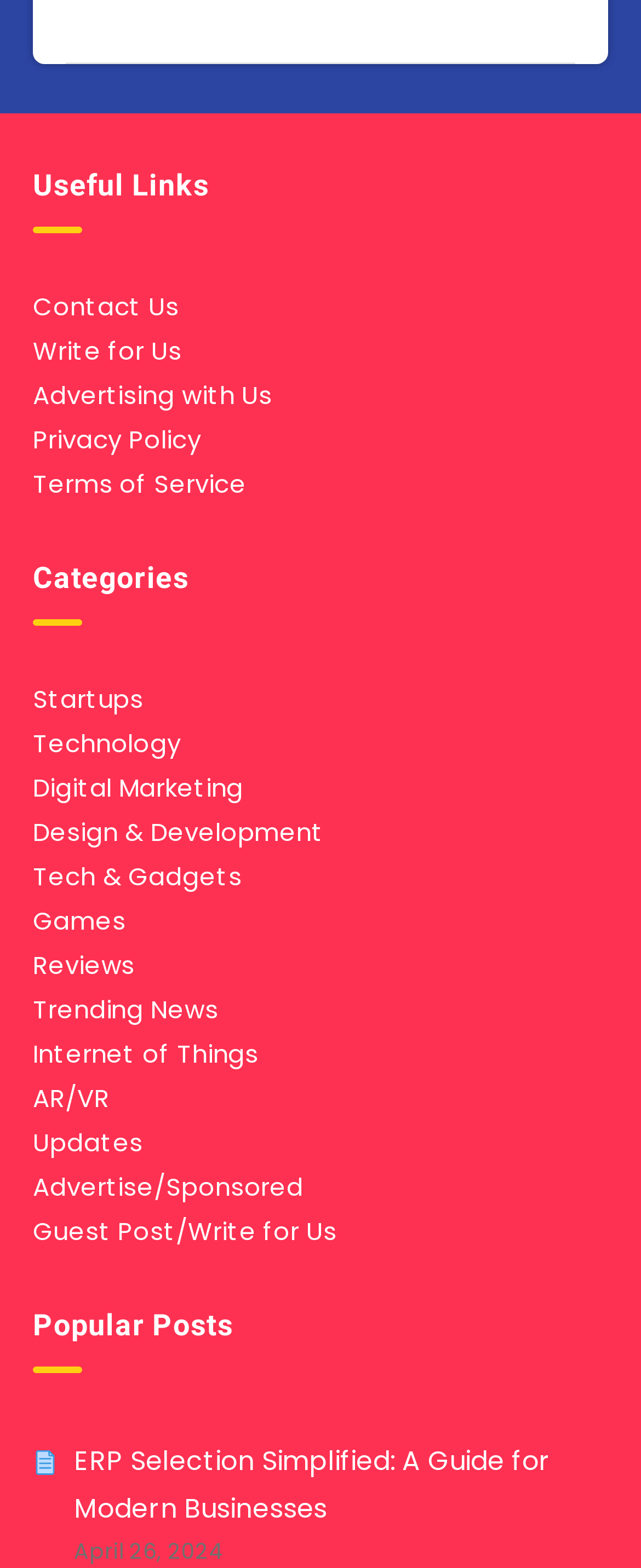Please give a concise answer to this question using a single word or phrase: 
What is the date of the latest popular post?

April 26, 2024